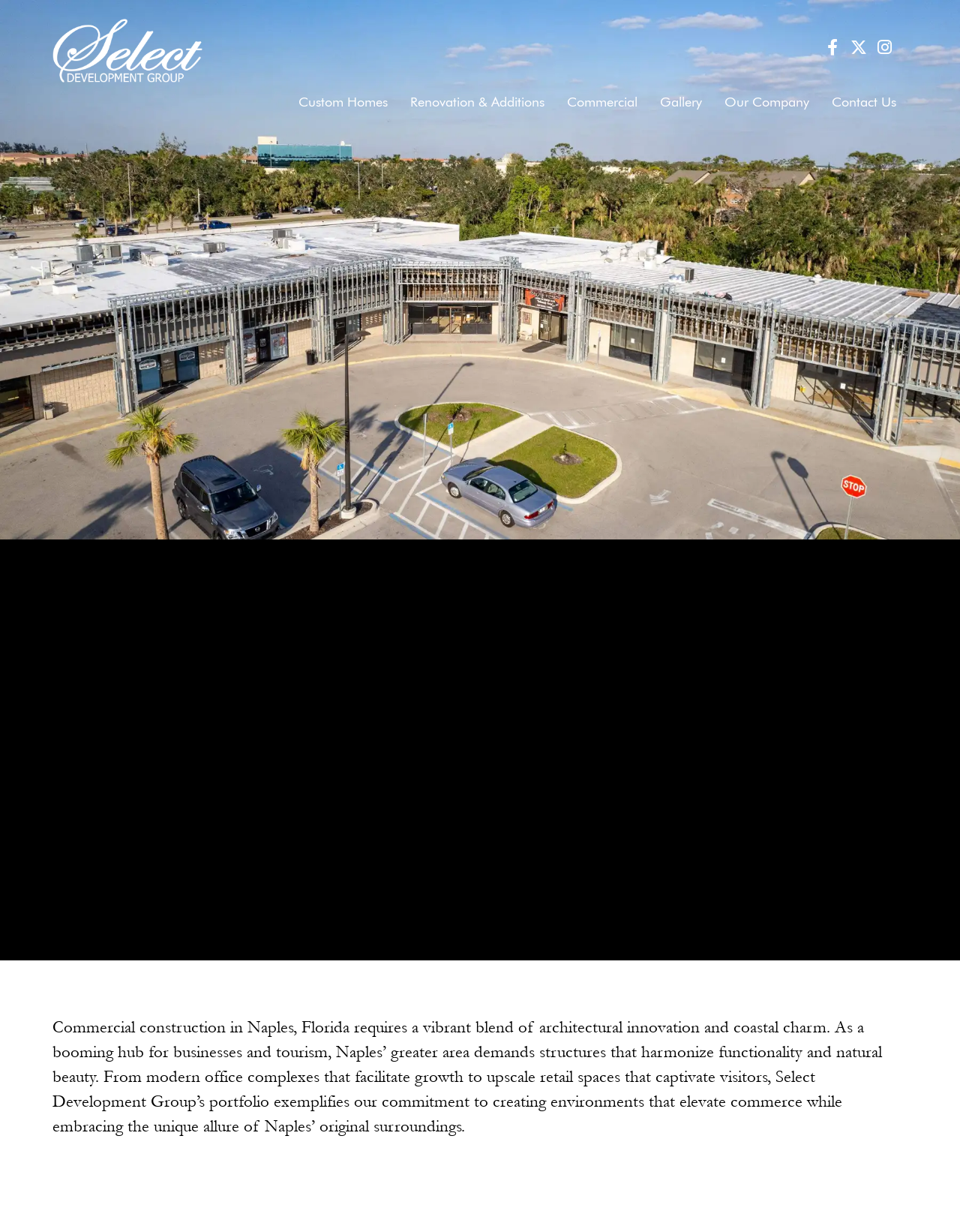Write a detailed summary of the webpage.

The webpage is about Select Development Group, a commercial construction company based in Naples, Florida. At the top left of the page, there is a logo of the company, accompanied by a link to the company's homepage. On the top right, there are social media links to Facebook, Twitter, and Instagram.

Below the logo, there is a navigation menu with links to different sections of the website, including Custom Homes, Renovation & Additions, Commercial, Gallery, Our Company, and Contact Us. These links are arranged horizontally across the page.

Further down, there is a heading that reads "COMMERCIAL CONSTRUCTION NAPLES" in a prominent font. Below this heading, there is a paragraph of text that describes the company's approach to commercial construction in Naples, highlighting the importance of balancing functionality and natural beauty in their projects. The text is quite detailed, providing insight into the company's portfolio and commitment to creating environments that elevate commerce while embracing the unique charm of Naples.